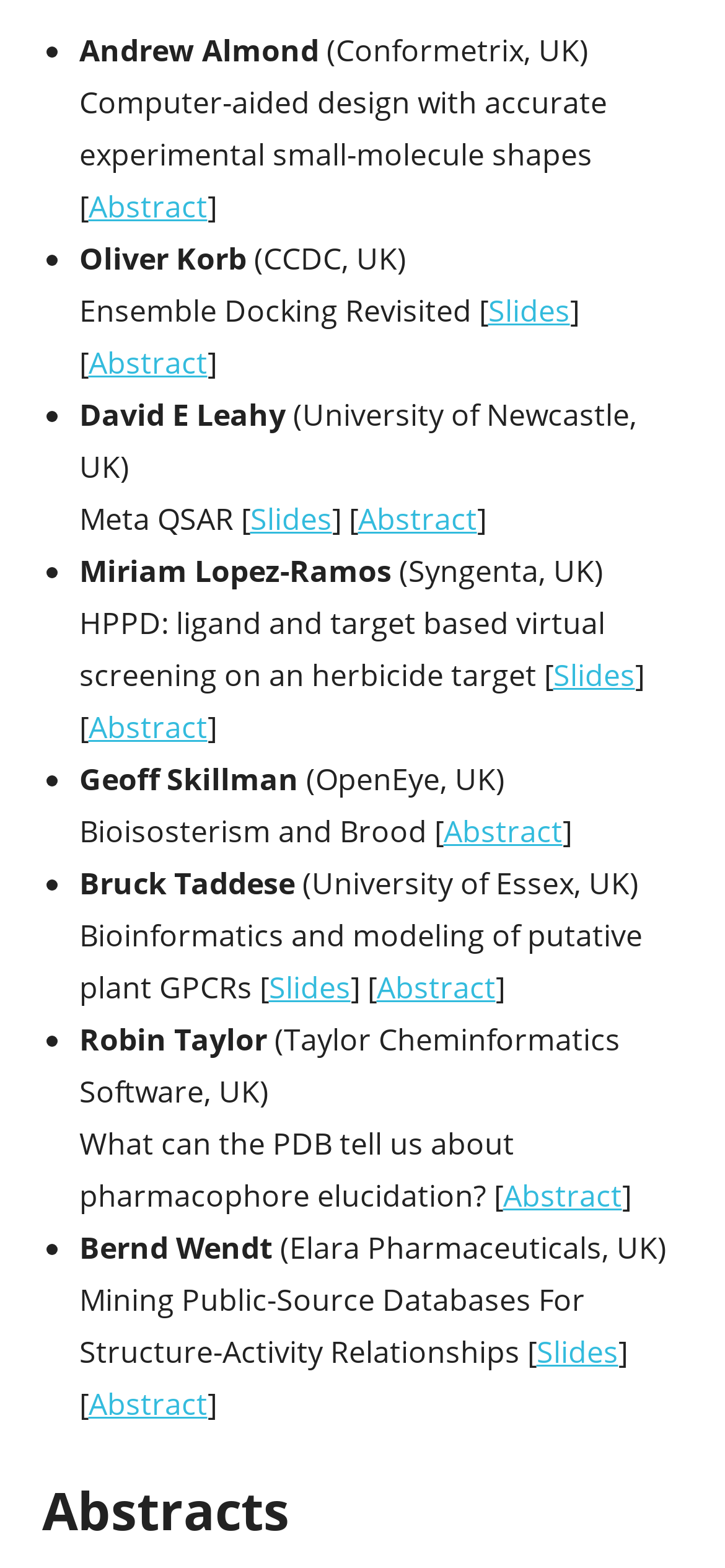Find the bounding box coordinates of the area to click in order to follow the instruction: "Read abstract of What can the PDB tell us about pharmacophore elucidation?".

[0.694, 0.749, 0.858, 0.775]